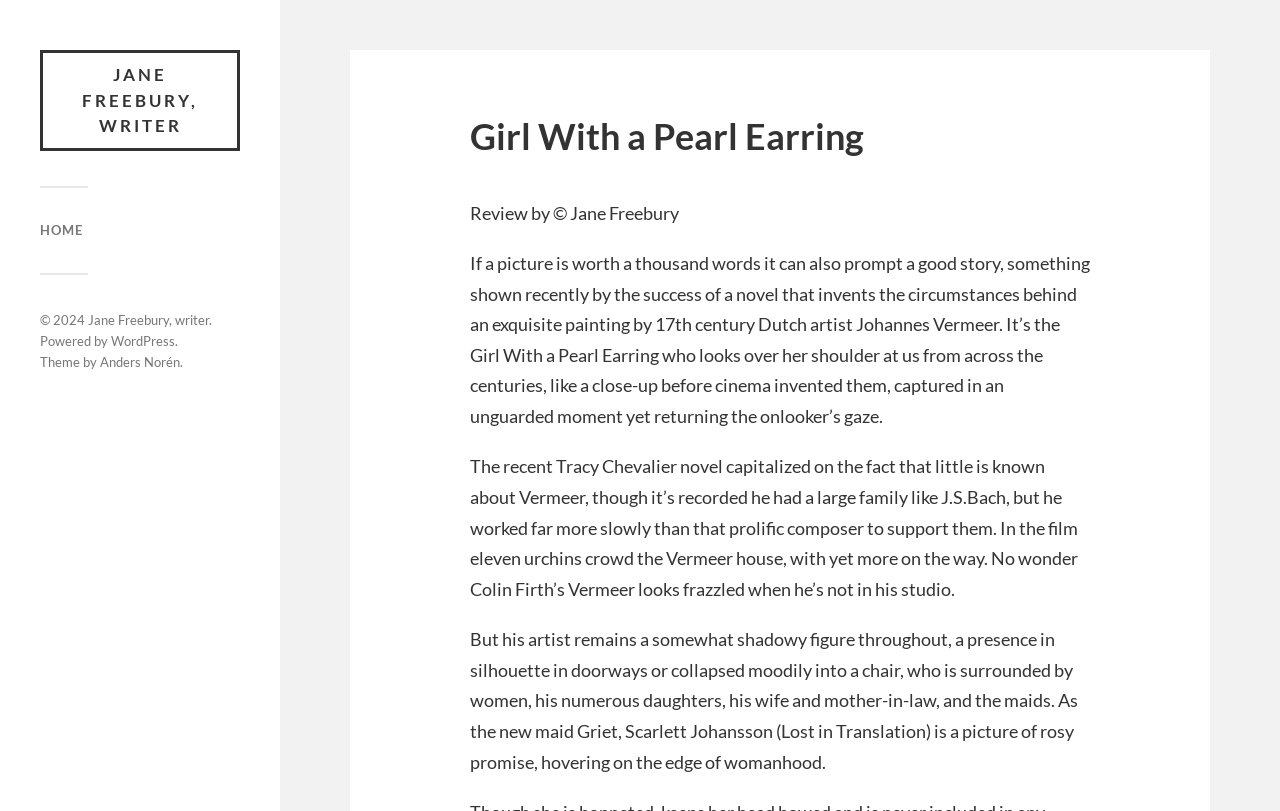Look at the image and write a detailed answer to the question: 
What is the name of the composer mentioned in the review?

The composer mentioned in the review is J.S.Bach, who is compared to Vermeer in terms of their work pace.